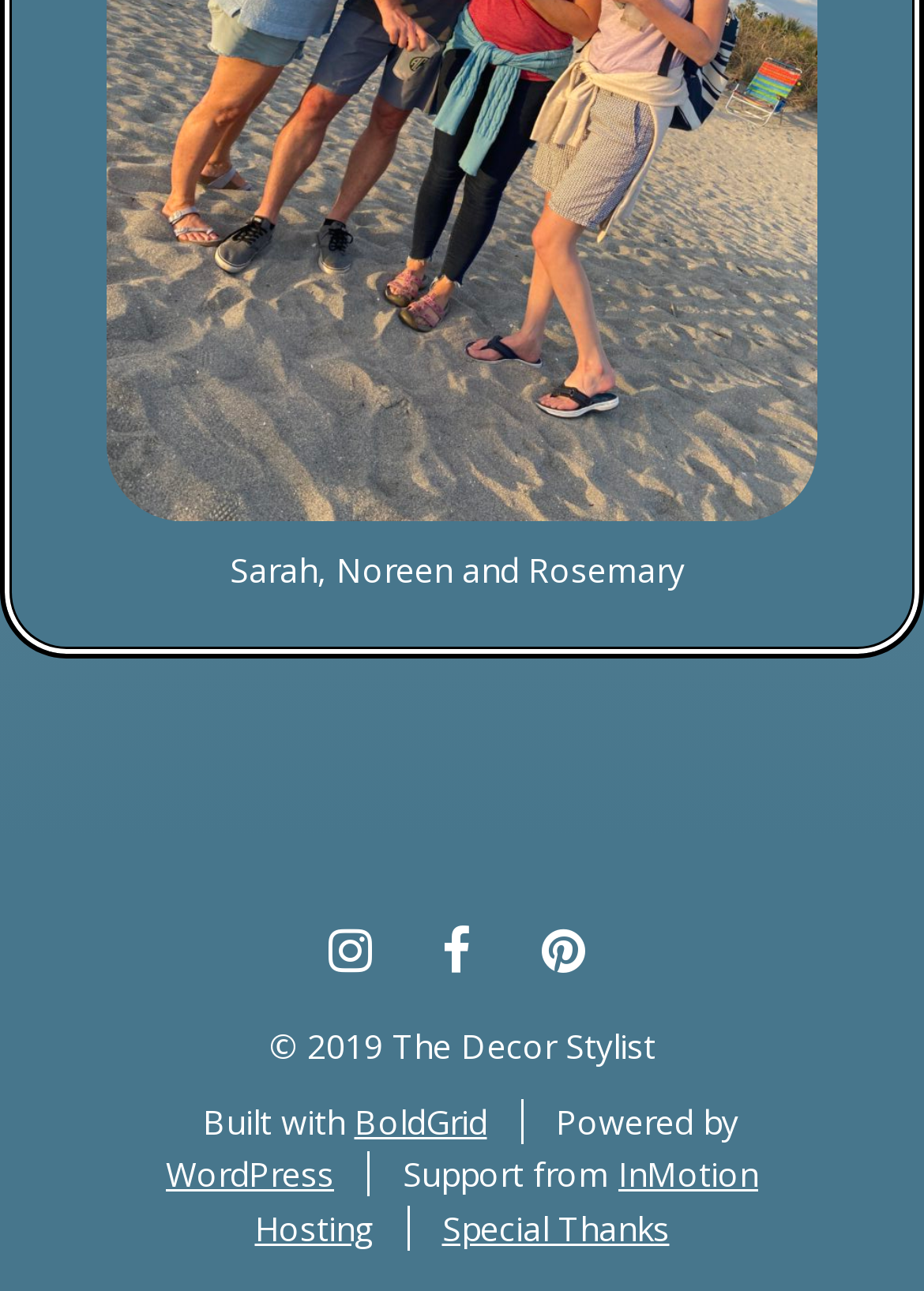Respond with a single word or phrase to the following question: What is the platform used to build the website?

BoldGrid